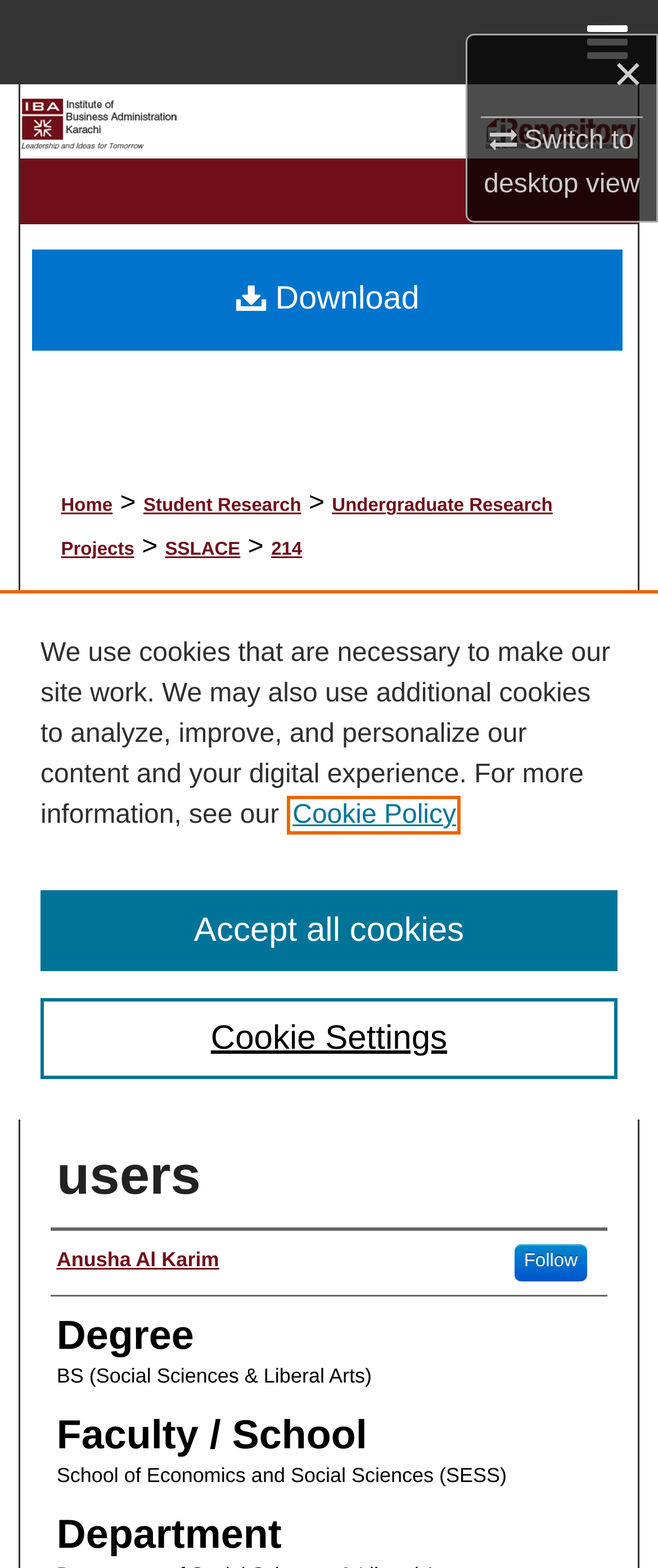What is the name of the repository where the study is stored? Based on the image, give a response in one word or a short phrase.

iRepository